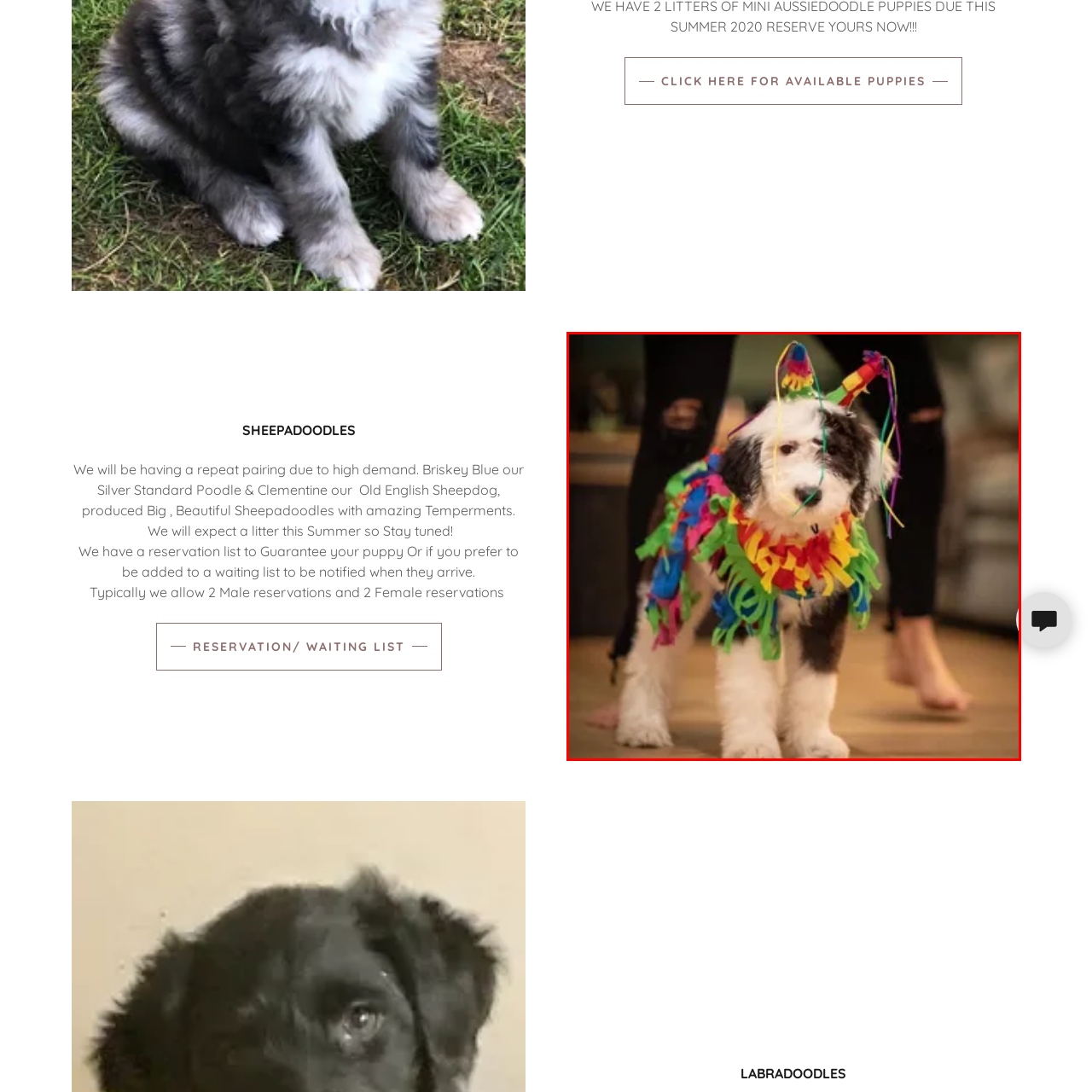What is the atmosphere in the image? Observe the image within the red bounding box and give a one-word or short-phrase answer.

joyful